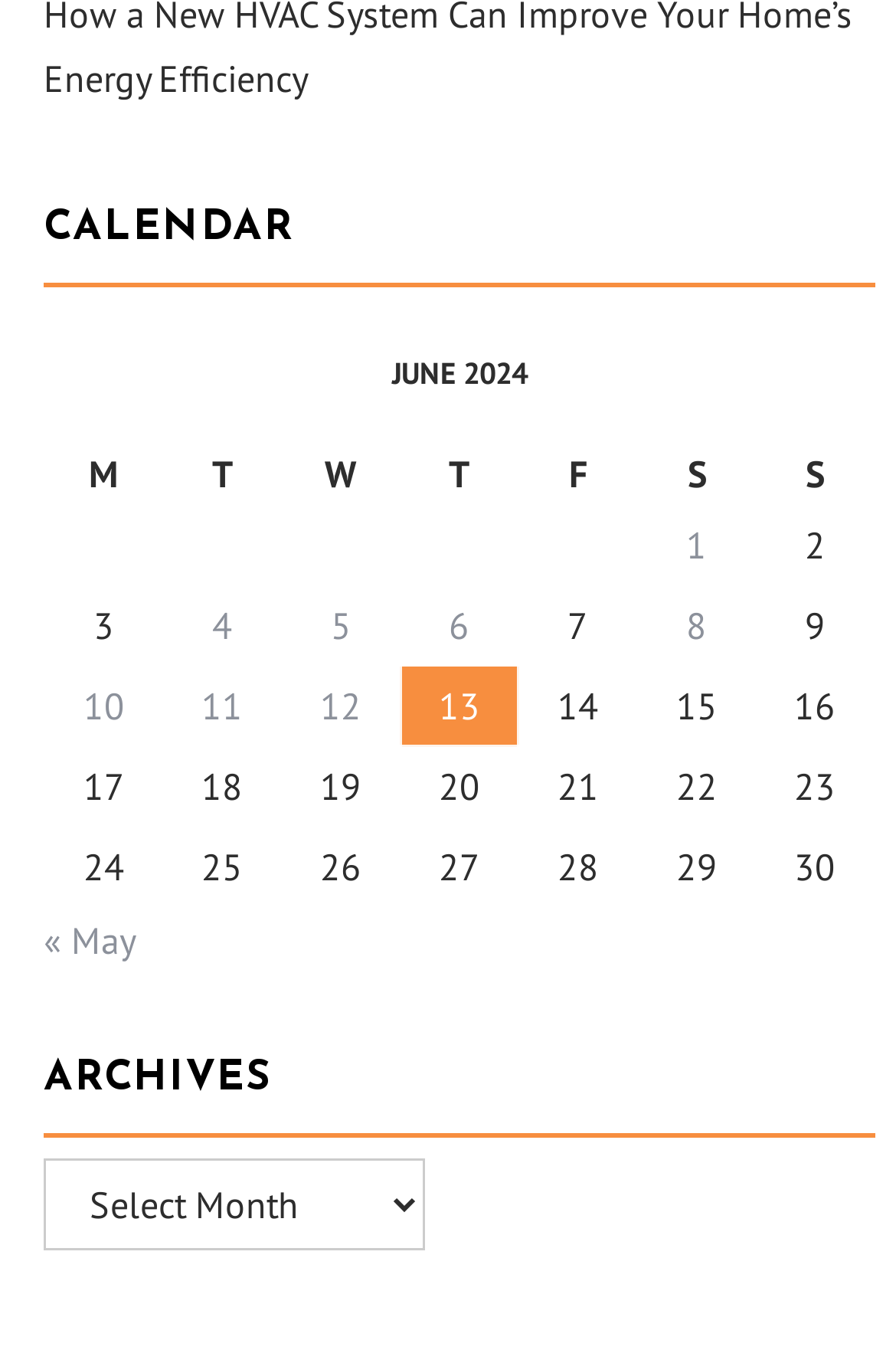Given the element description "5", identify the bounding box of the corresponding UI element.

[0.369, 0.445, 0.392, 0.479]